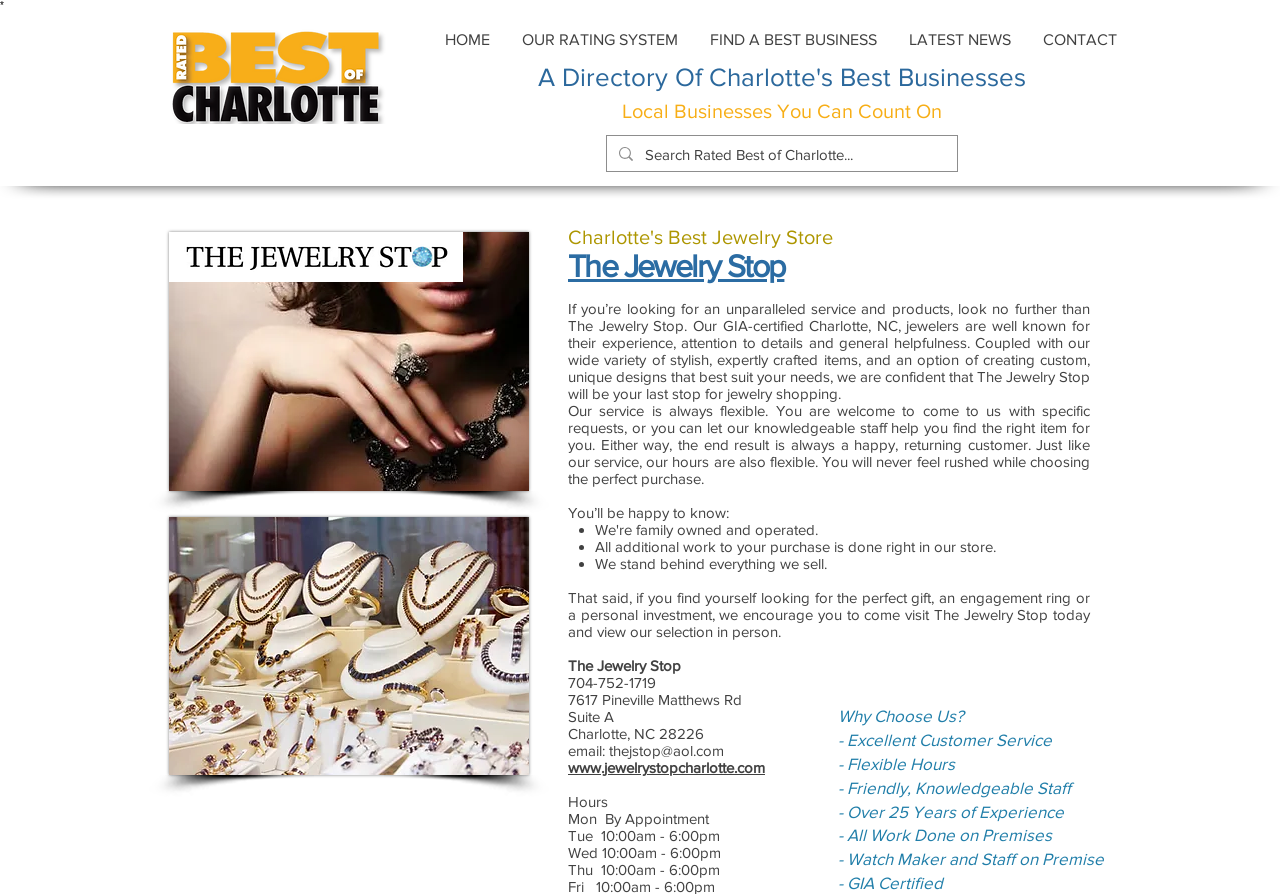Determine the bounding box coordinates for the area you should click to complete the following instruction: "Visit The Jewelry Stop website".

[0.444, 0.278, 0.613, 0.317]